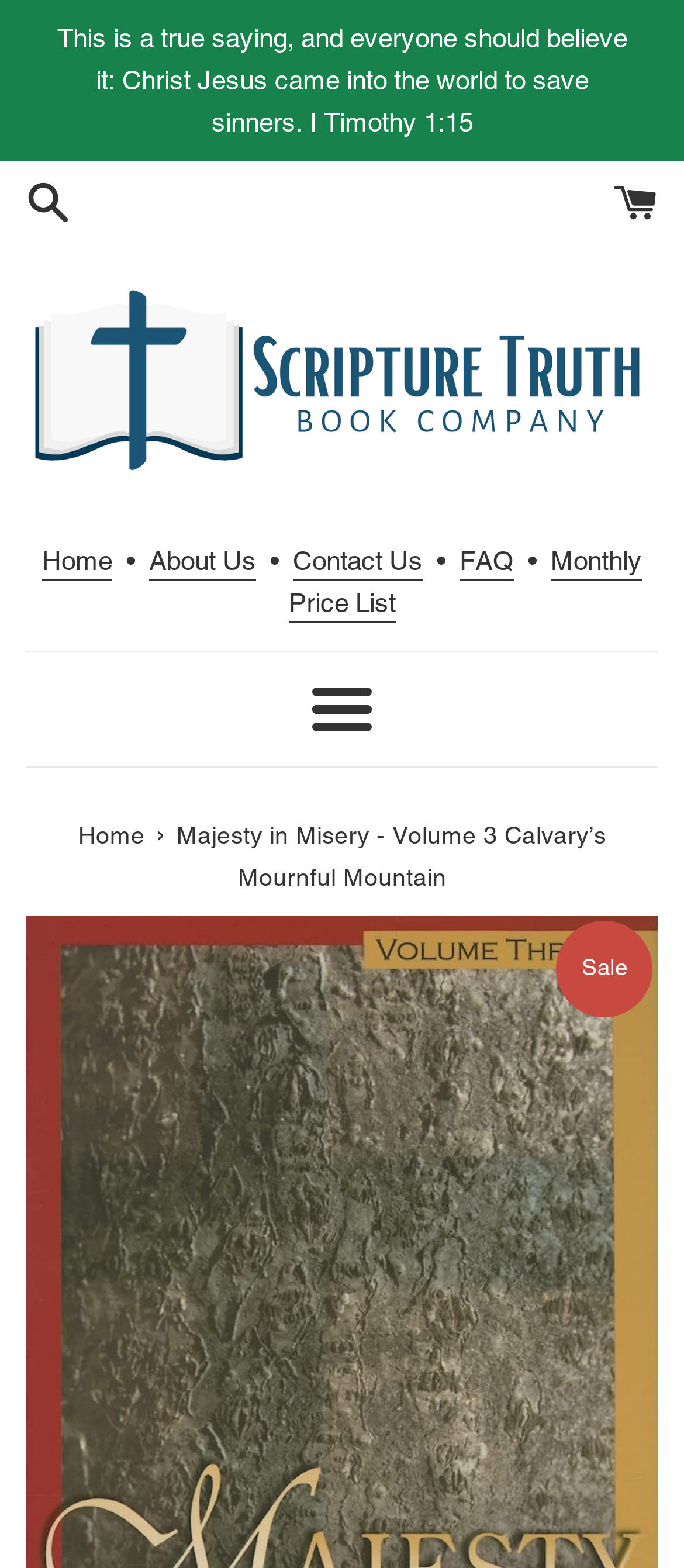Please determine the bounding box coordinates of the element to click in order to execute the following instruction: "Click on the 'About Us' link". The coordinates should be four float numbers between 0 and 1, specified as [left, top, right, bottom].

[0.218, 0.347, 0.374, 0.37]